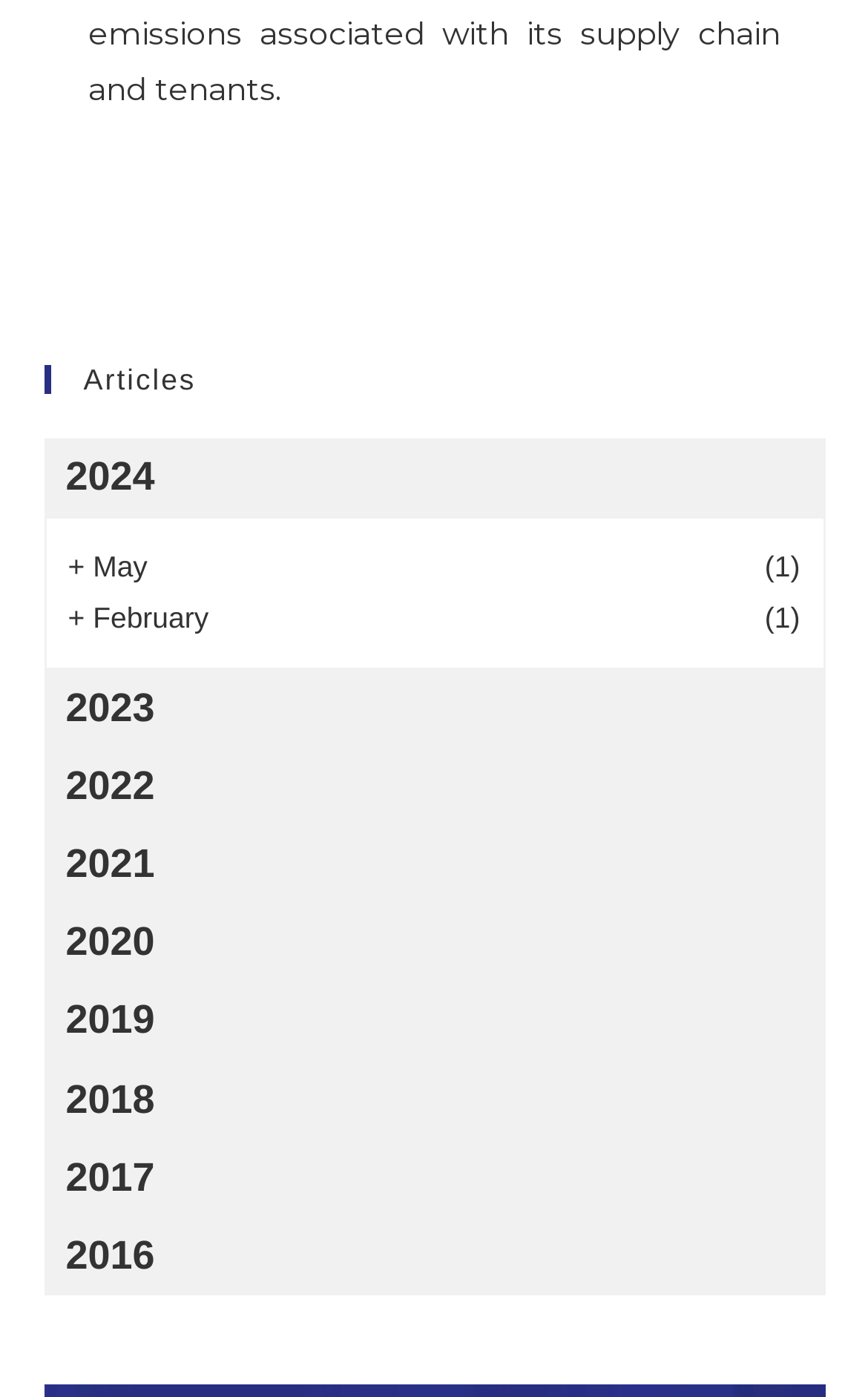Please provide a short answer using a single word or phrase for the question:
What is the earliest year listed in the primary sidebar?

2016